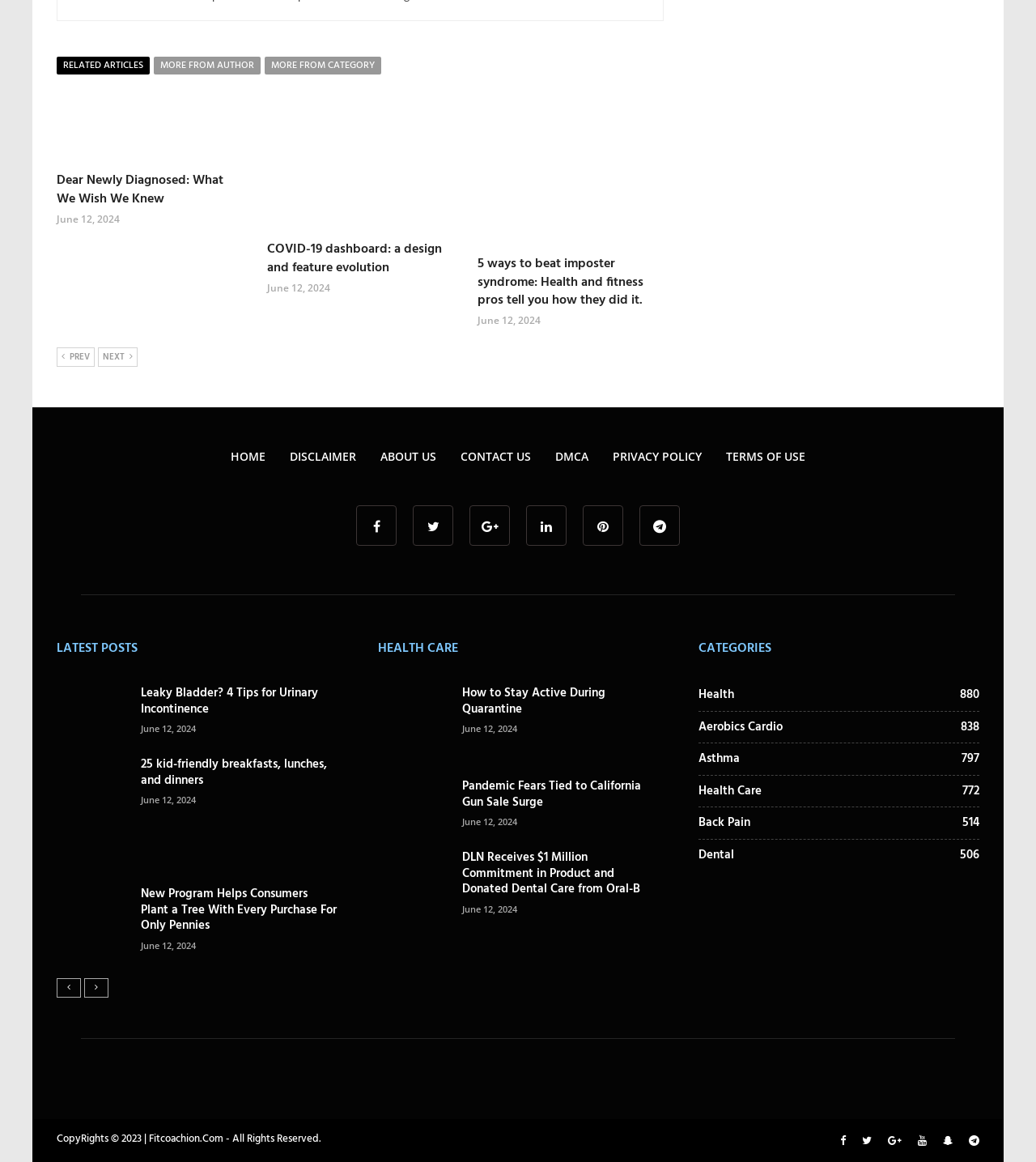Please answer the following question using a single word or phrase: What is the category of the article 'Leaky Bladder? 4 Tips for Urinary Incontinence'?

HEALTH CARE